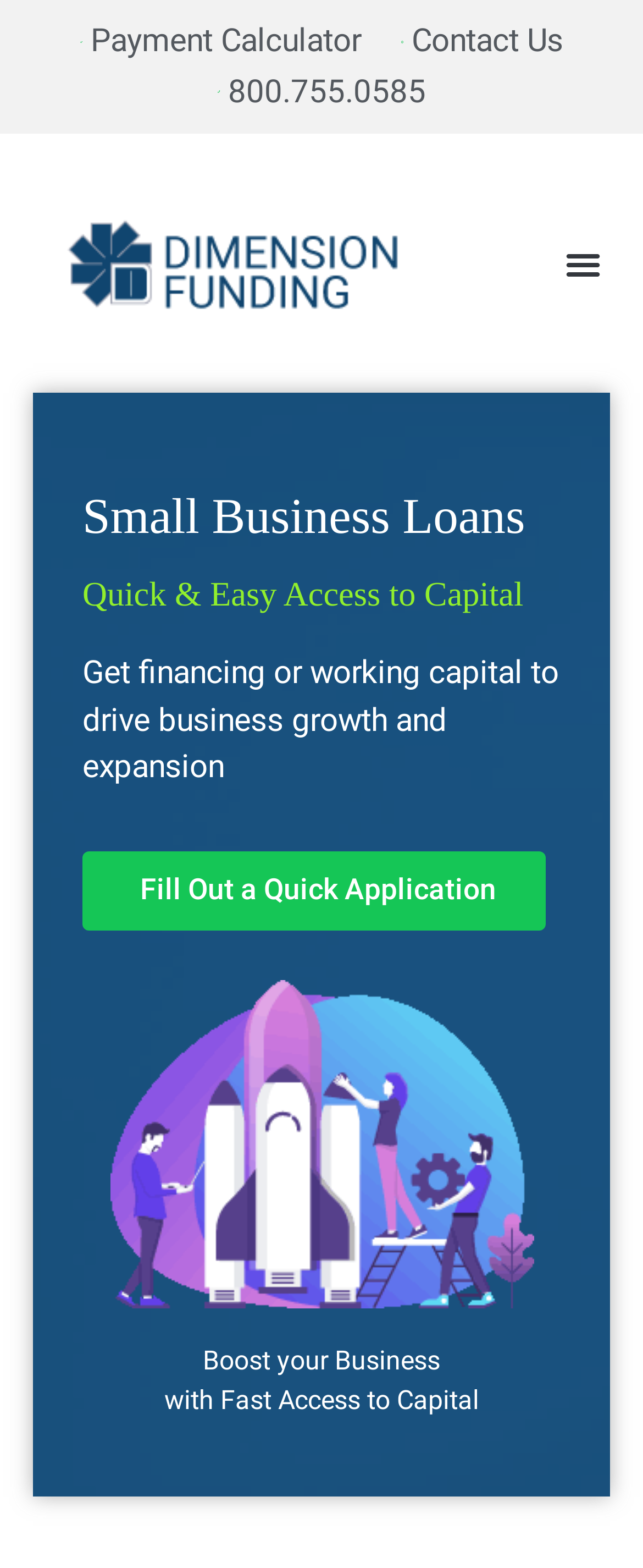Detail the features and information presented on the webpage.

The webpage is about small business loans and financing, with a focus on quick and easy access to capital. At the top left, there is a logo of Dimension Funding, accompanied by a link to the payment calculator and contact us. On the top right, there is a phone number link. 

Below the top section, there is a menu toggle button on the right side, which expands to reveal a section with several elements. The section is headed by "Small Business Loans" and "Quick & Easy Access to Capital". Below the headings, there is a paragraph of text describing the benefits of getting financing or working capital to drive business growth and expansion. 

Next to the text, there is a call-to-action link to fill out a quick application. On the right side of the section, there is an image related to fast small business loans, with a caption "Boost your Business" and a subheading "with Fast Access to Capital" below it.